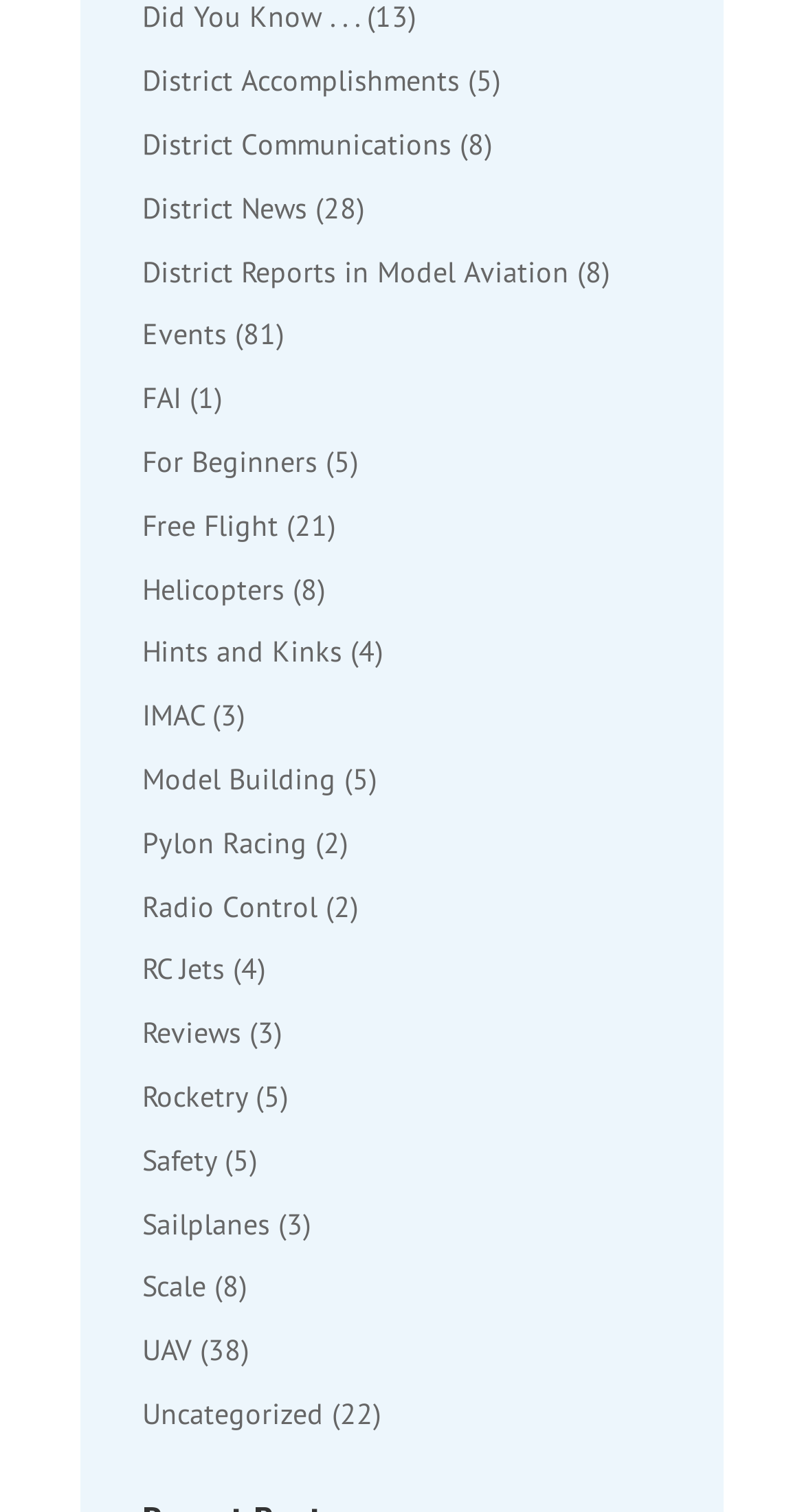Locate the bounding box of the UI element defined by this description: "Uncategorized". The coordinates should be given as four float numbers between 0 and 1, formatted as [left, top, right, bottom].

[0.177, 0.923, 0.403, 0.947]